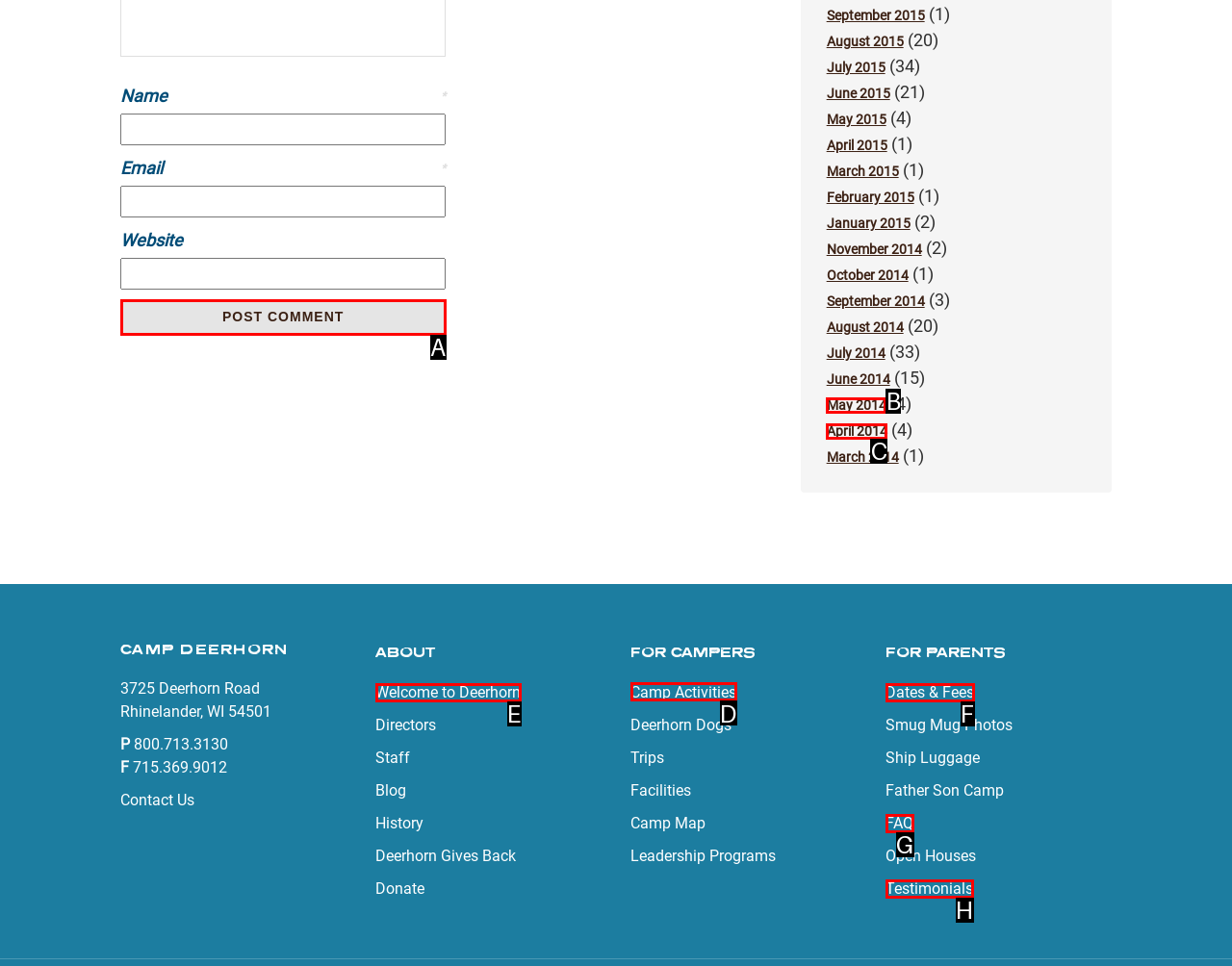Which HTML element should be clicked to perform the following task: View the 'Camp Activities' page
Reply with the letter of the appropriate option.

D